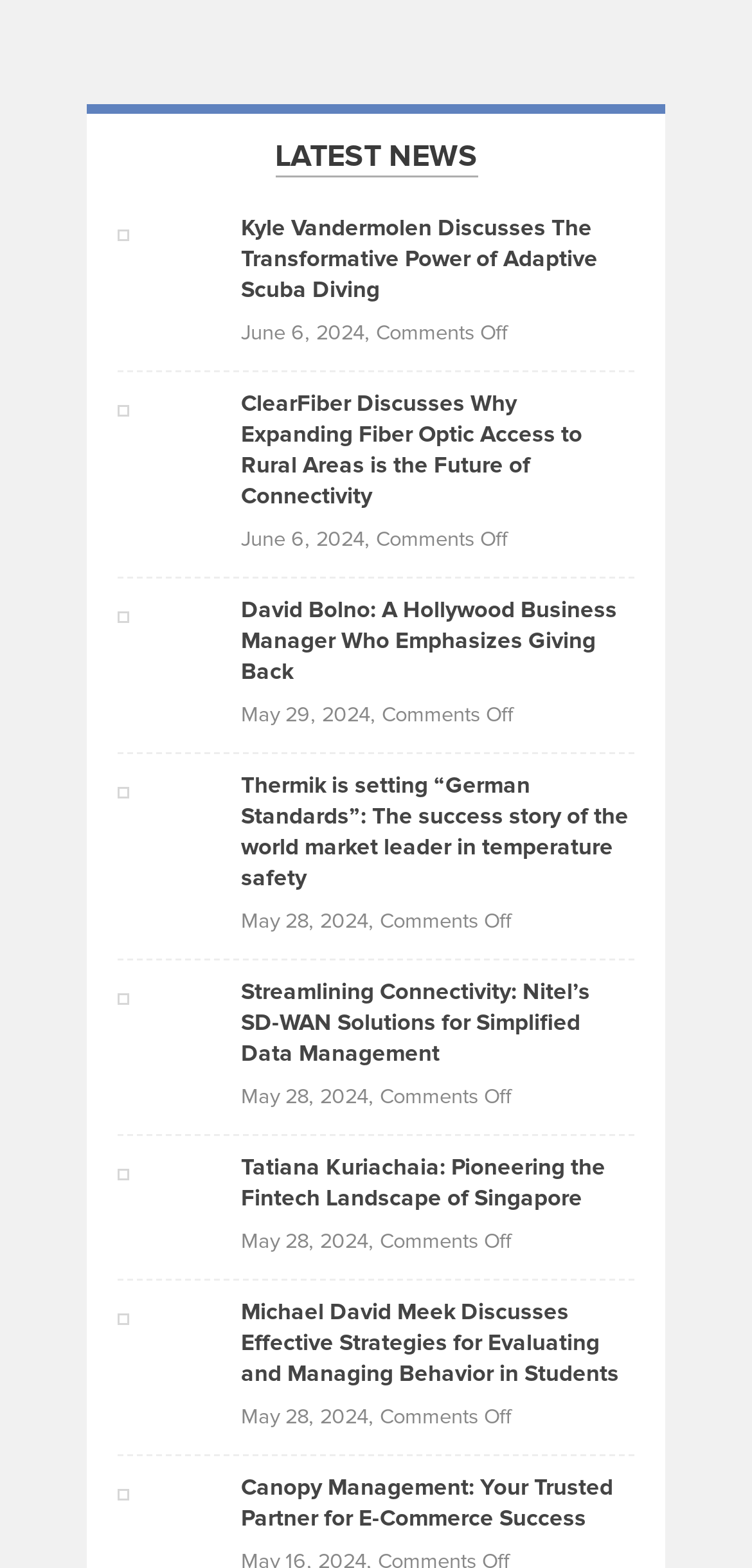Please determine the bounding box coordinates of the element's region to click in order to carry out the following instruction: "View the article about ClearFiber's fiber optic access". The coordinates should be four float numbers between 0 and 1, i.e., [left, top, right, bottom].

[0.32, 0.248, 0.838, 0.327]